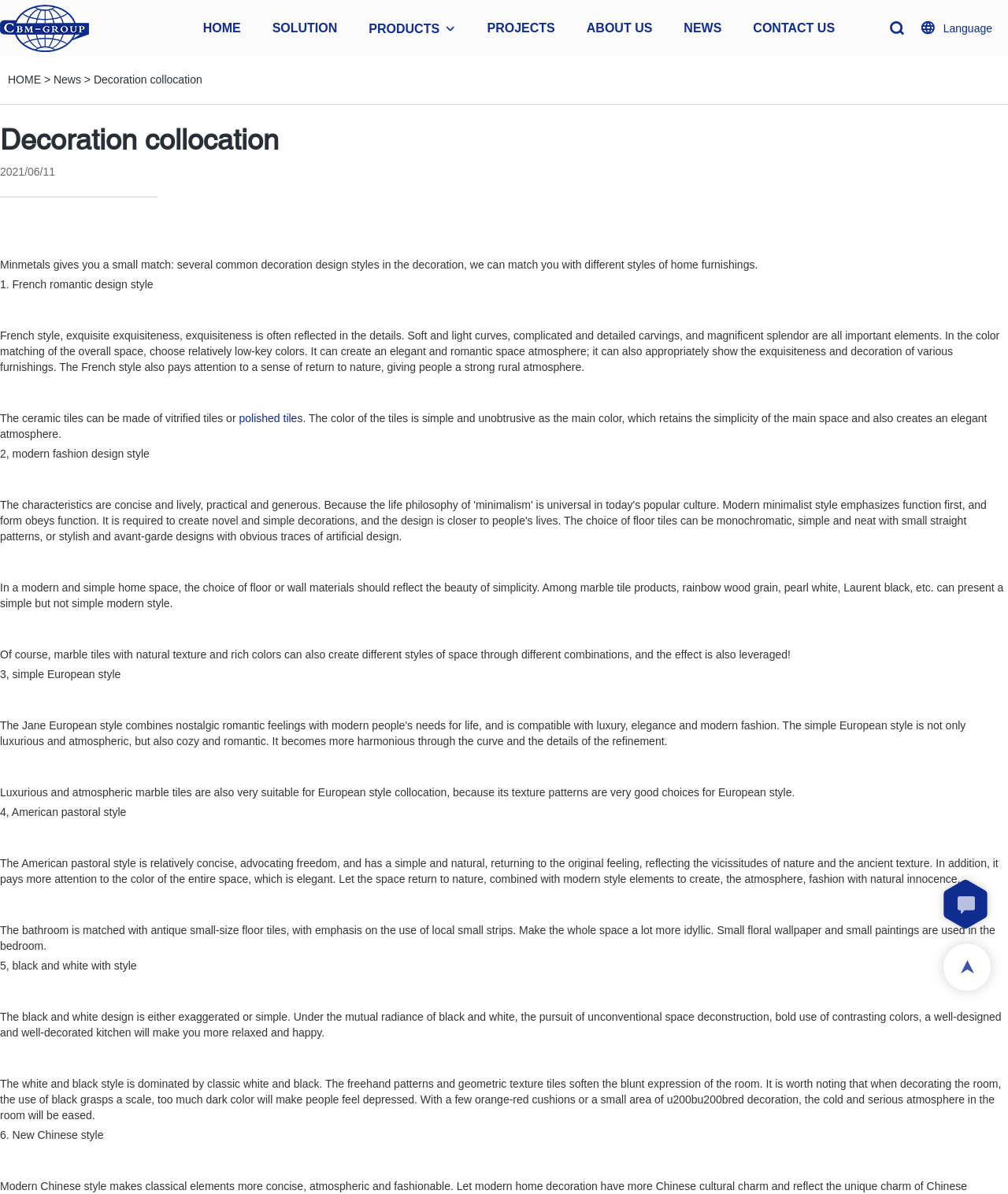Could you highlight the region that needs to be clicked to execute the instruction: "Click on the 'CONTACT US' link"?

[0.747, 0.015, 0.828, 0.032]